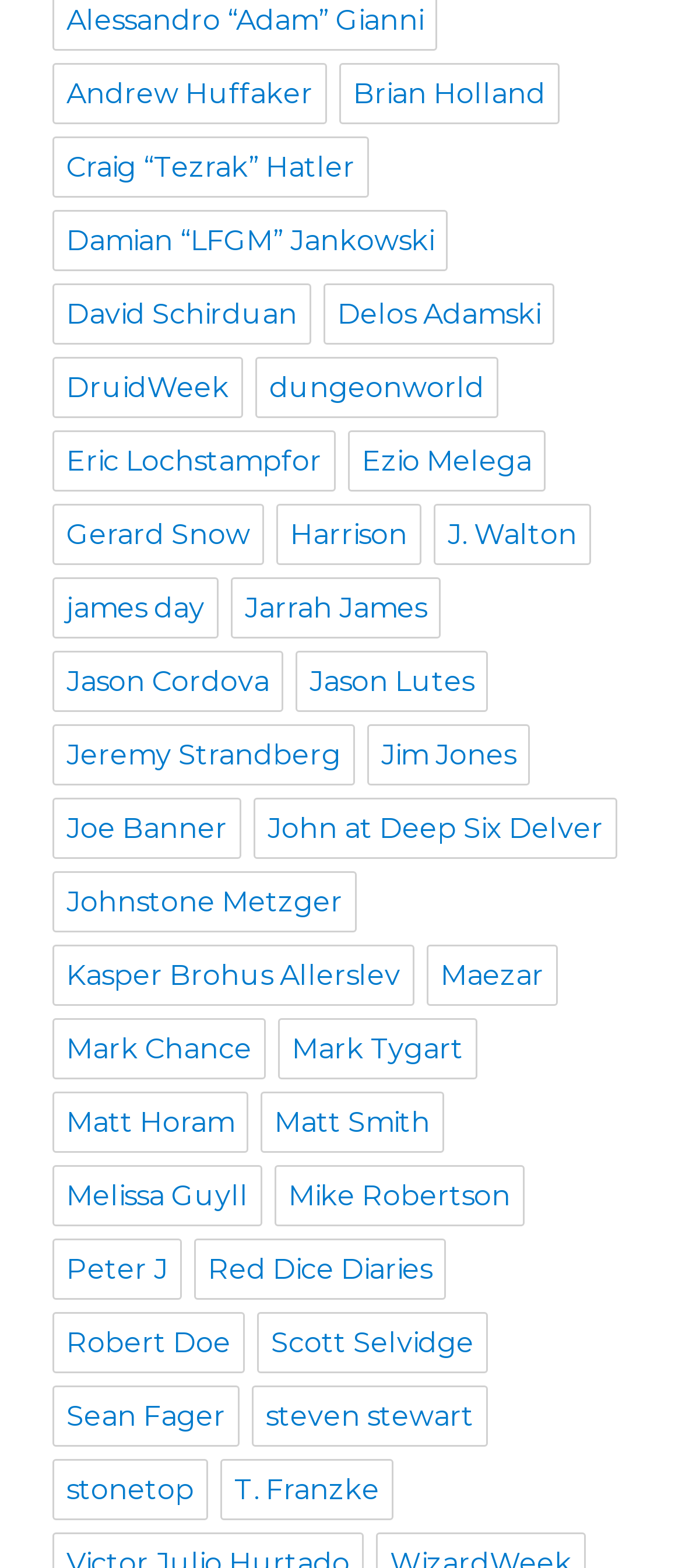Respond to the question with just a single word or phrase: 
Is Jason Cordova listed above or below Jeremy Strandberg?

Above